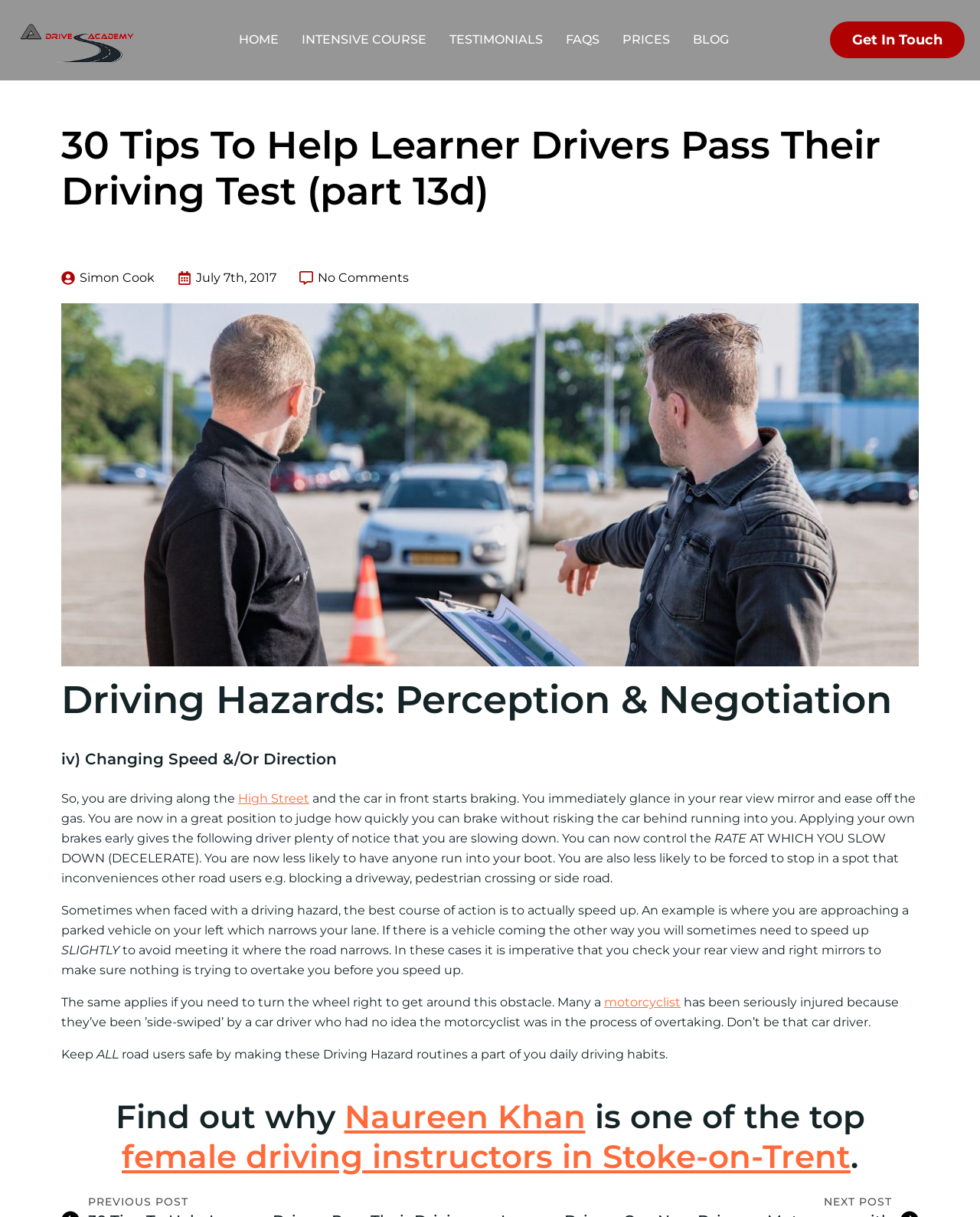Please identify the coordinates of the bounding box that should be clicked to fulfill this instruction: "Click Get In Touch".

[0.847, 0.018, 0.984, 0.048]